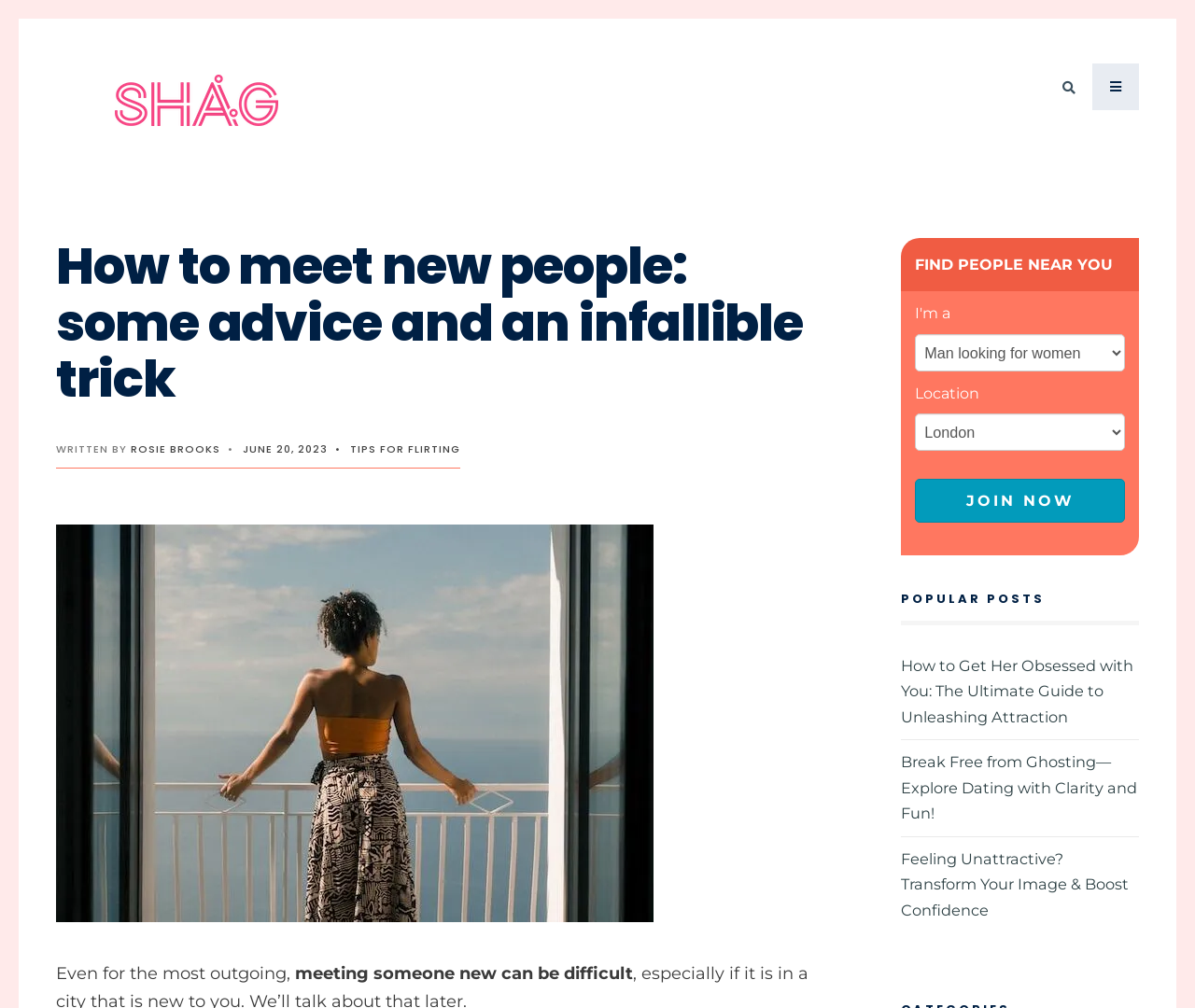What is the topic of the popular post 'How to Get Her Obsessed with You: The Ultimate Guide to Unleashing Attraction'?
Deliver a detailed and extensive answer to the question.

The topic of the popular post 'How to Get Her Obsessed with You: The Ultimate Guide to Unleashing Attraction' can be inferred to be dating, as it mentions 'her' and 'attraction', suggesting that it is related to romantic relationships.